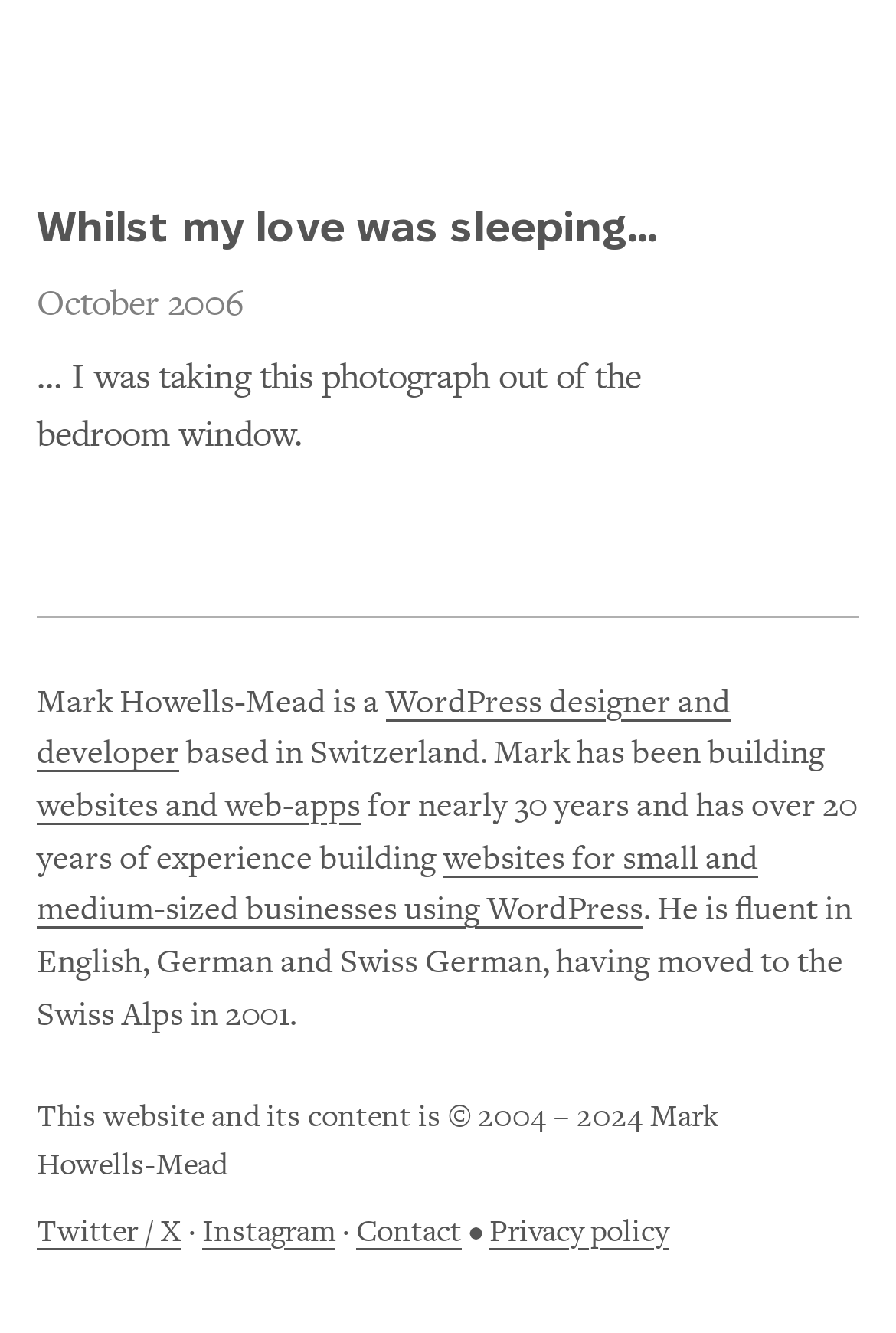Given the description of a UI element: "WordPress designer and developer", identify the bounding box coordinates of the matching element in the webpage screenshot.

[0.041, 0.48, 0.815, 0.554]